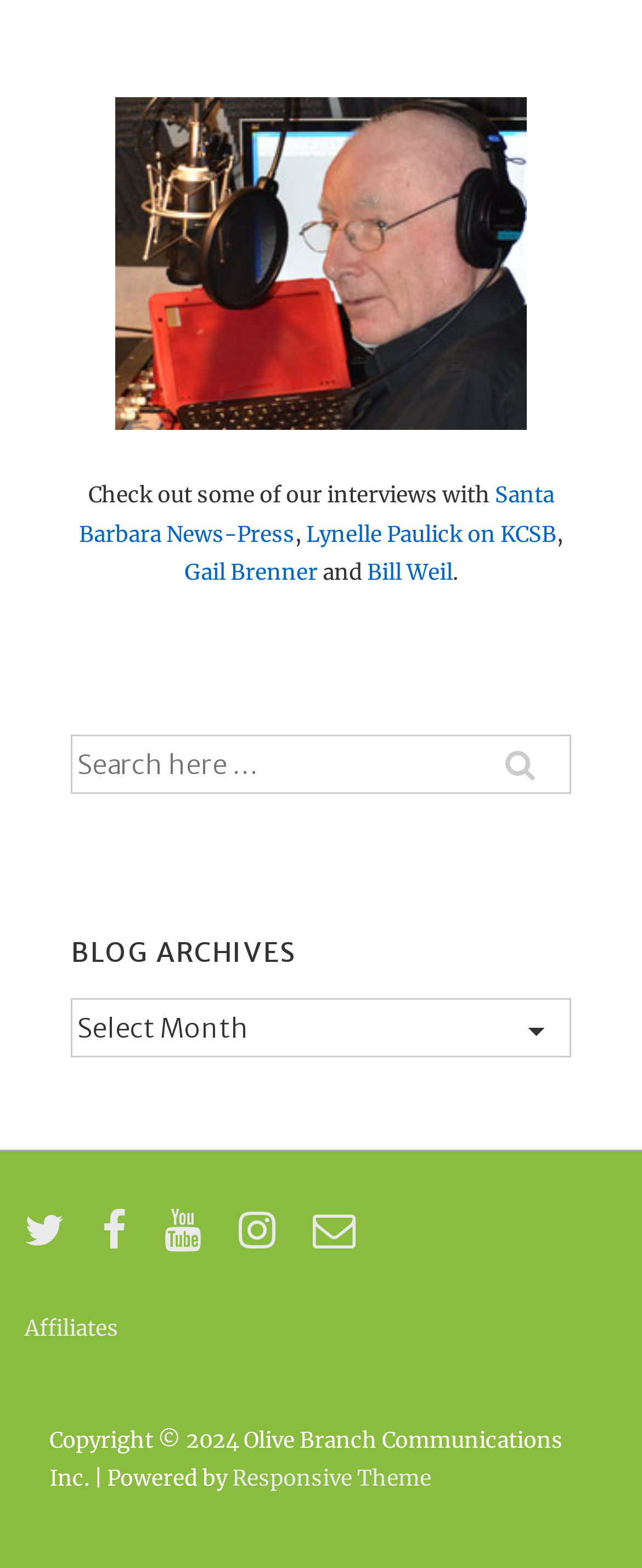Use one word or a short phrase to answer the question provided: 
What is the text above the search box?

Search for: